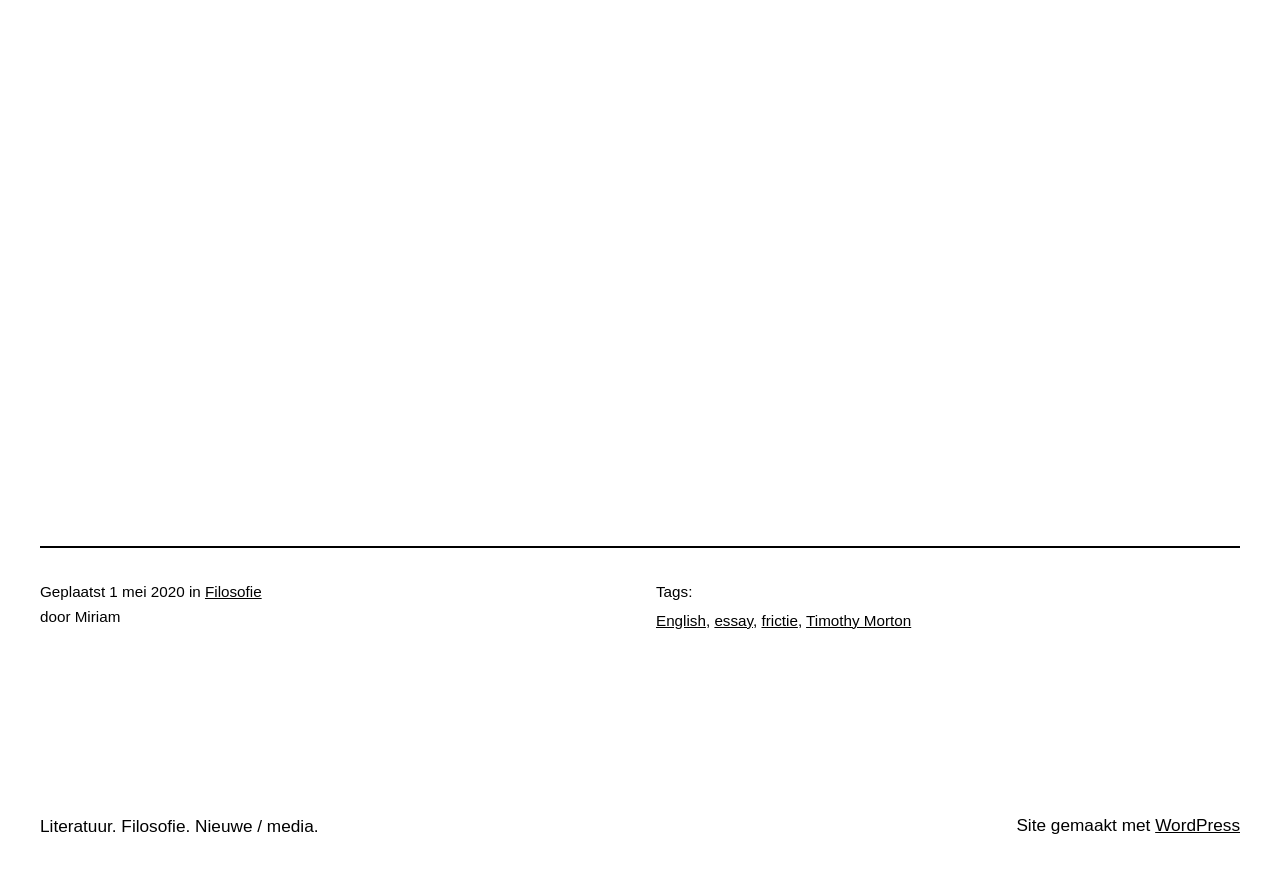Find the bounding box coordinates for the HTML element described in this sentence: "Literatuur. Filosofie. Nieuwe / media.". Provide the coordinates as four float numbers between 0 and 1, in the format [left, top, right, bottom].

[0.031, 0.924, 0.249, 0.946]